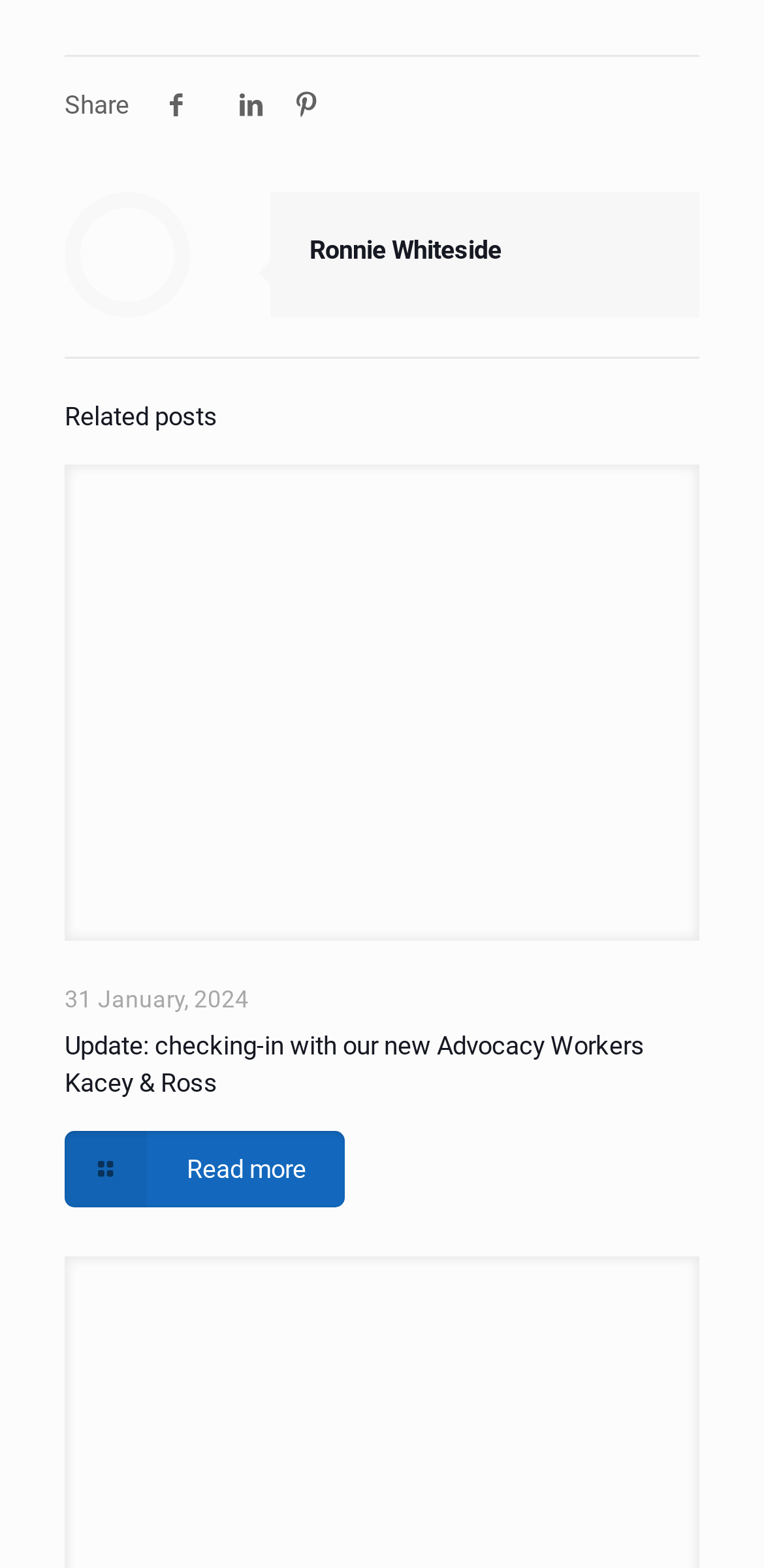What is the date mentioned in the webpage?
Use the image to give a comprehensive and detailed response to the question.

The StaticText element with the bounding box coordinates [0.085, 0.629, 0.326, 0.646] contains the text '31 January, 2024', which is the date mentioned in the webpage.